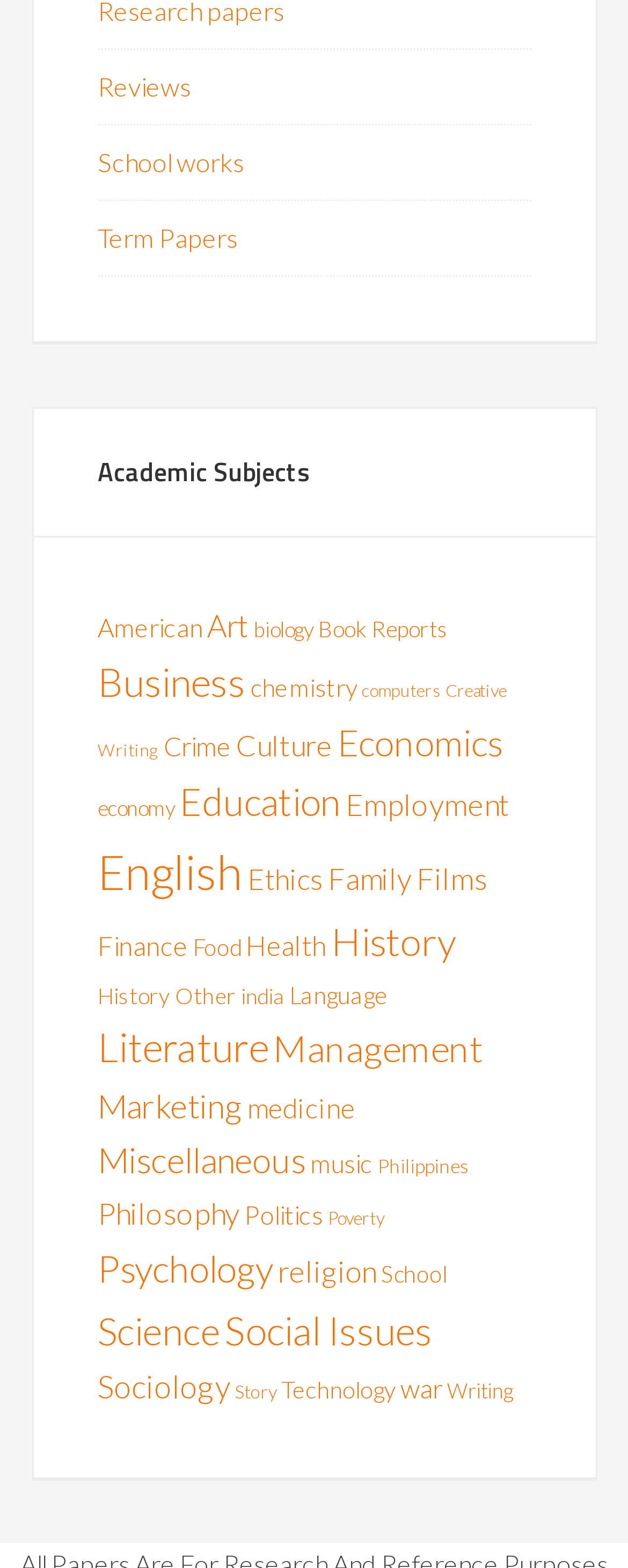Answer this question in one word or a short phrase: What is the subject with the most items?

English